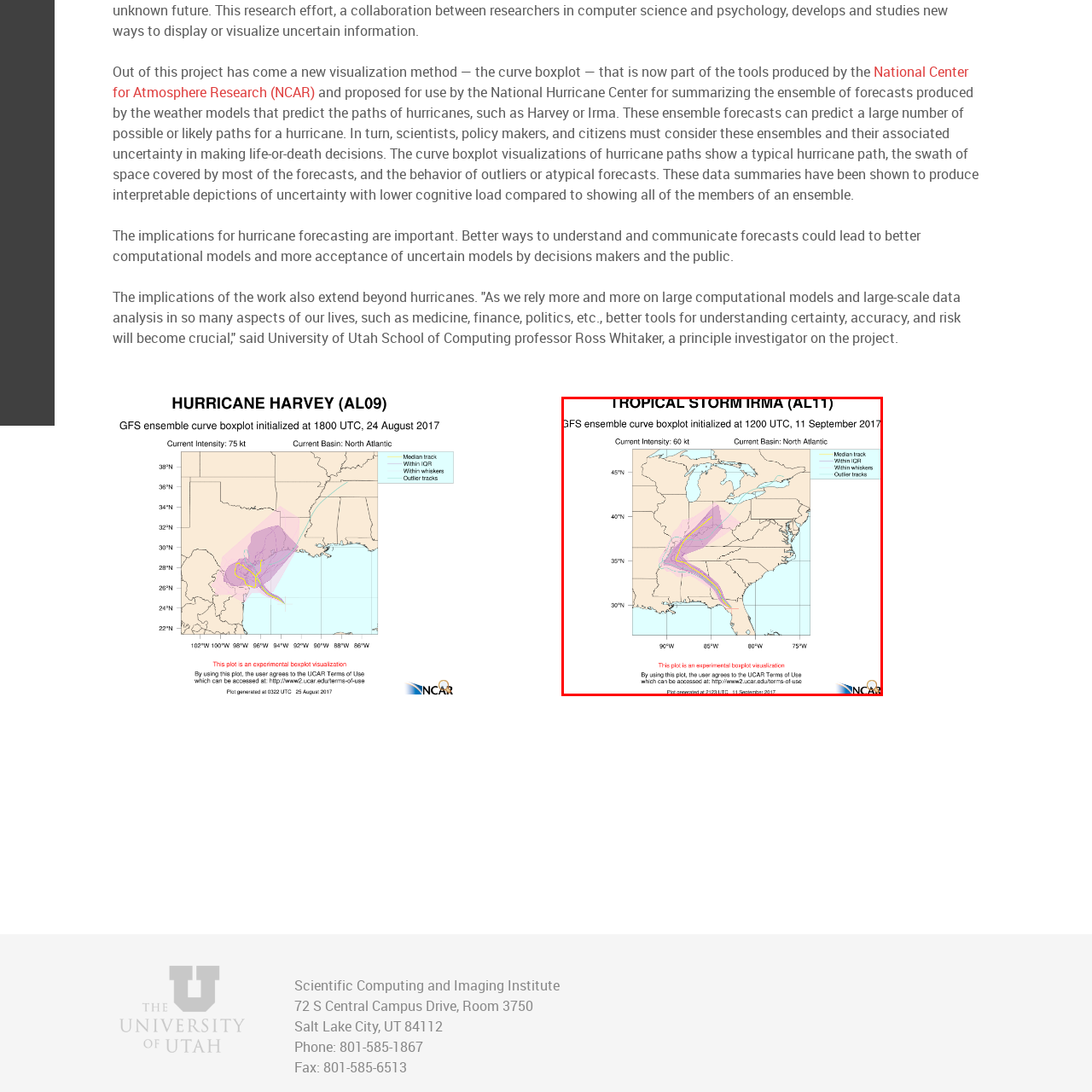Illustrate the image within the red boundary with a detailed caption.

This image presents a curve boxplot visualization of Tropical Storm Irma (AL11), initialized at 1200 UTC on September 11, 2017. The plot illustrates the storm's projected path and associated uncertainties, integrating data from the GFS ensemble forecasts. 

The map highlights the current intensity of the storm at 60 knots and specifies the region as the North Atlantic. Key features include:

- The **median track** of the storm is represented by a solid line, showcasing the most likely path based on the ensemble data.
- **Whiskers** indicate the range of model forecasts, demonstrating the variability and potential trajectories of the storm.
- Outlier paths are depicted as shaded regions, providing insight into atypical forecasts and the uncertainty involved in predicting hurricane paths.

Overall, this visualization serves to enhance understanding of hurricane forecasting and illustrates the importance of conveying uncertainty in meteorological models.